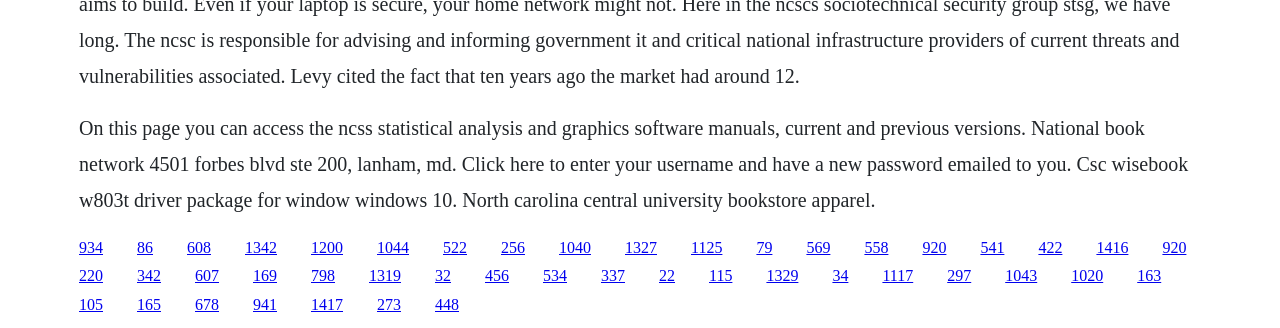Find the bounding box coordinates of the UI element according to this description: "1043".

[0.785, 0.815, 0.81, 0.867]